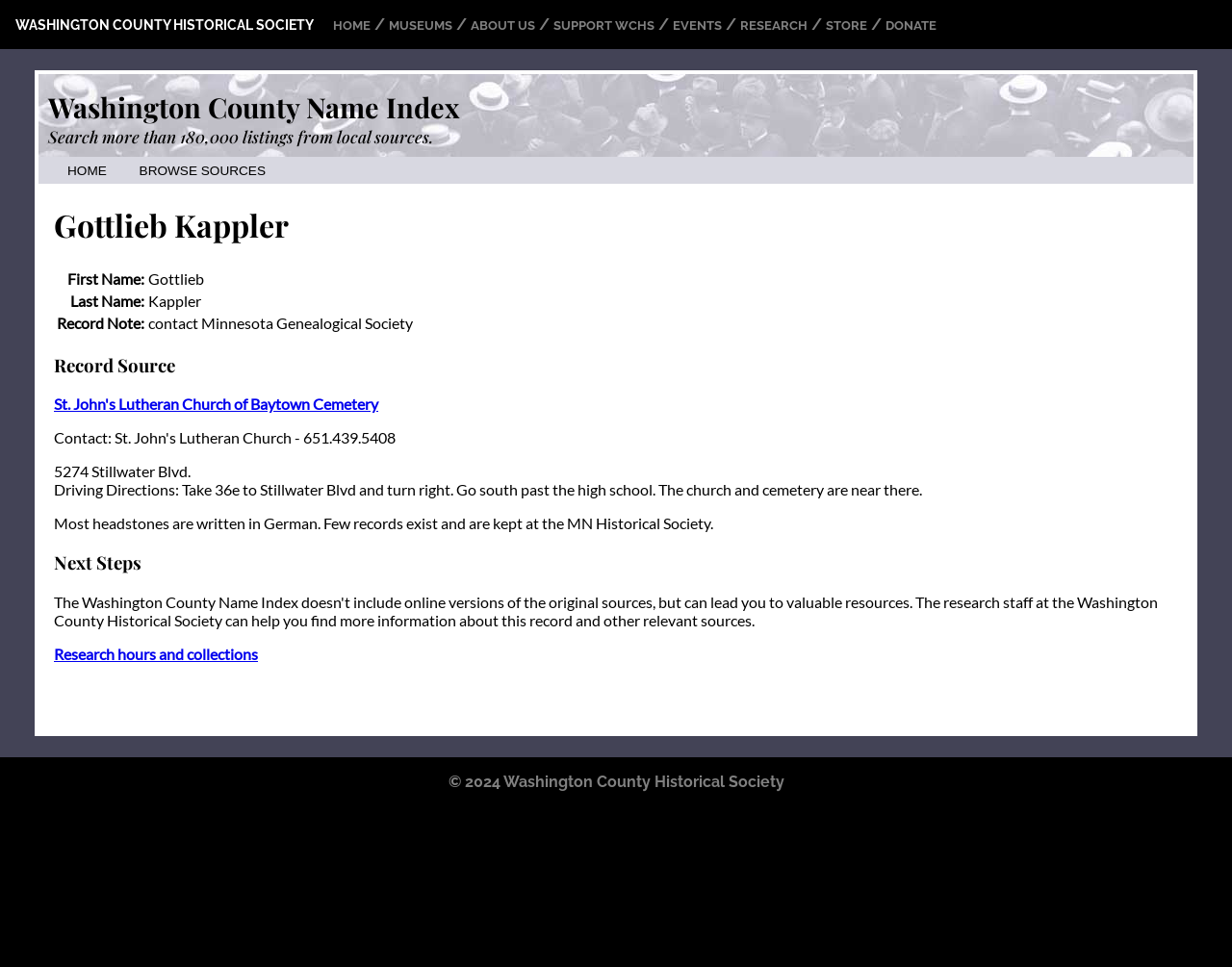What is the name of the person in the record?
Answer the question with a single word or phrase, referring to the image.

Gottlieb Kappler